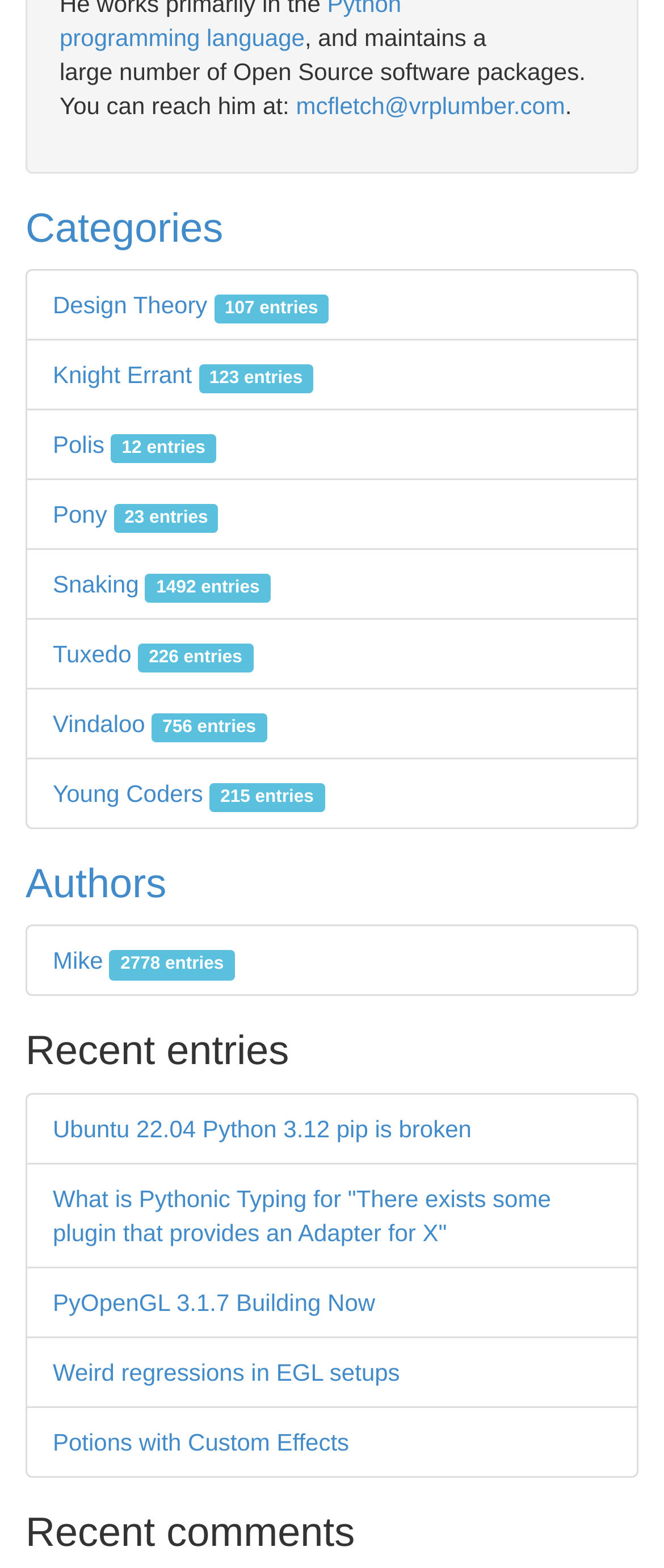What is the author's email address?
Deliver a detailed and extensive answer to the question.

The author's email address can be found in the static text element at the top of the page, which says 'and maintains a large number of Open Source software packages. You can reach him at:' followed by the email address 'mcfletch@vrplumber.com'.